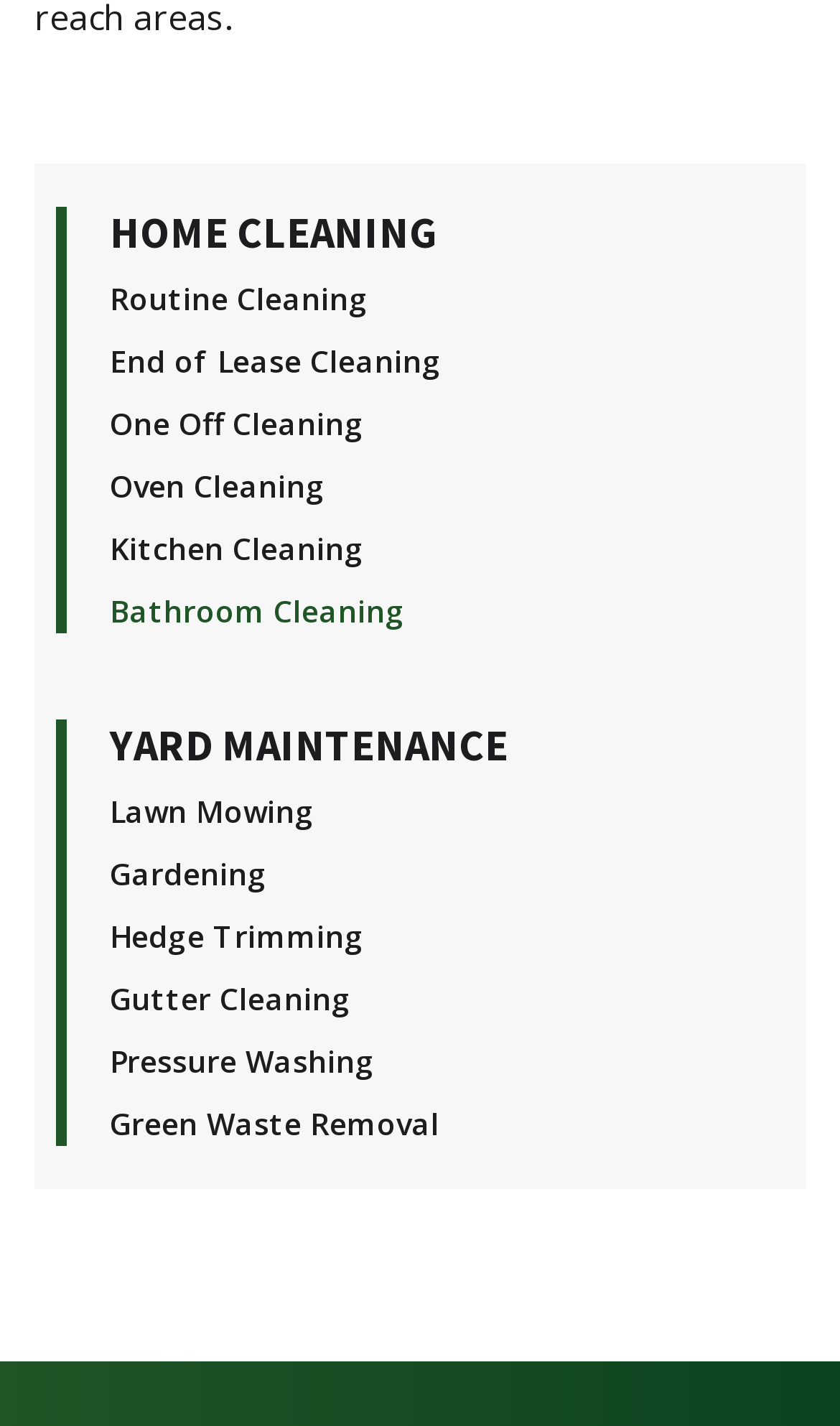Using the provided element description, identify the bounding box coordinates as (top-left x, top-left y, bottom-right x, bottom-right y). Ensure all values are between 0 and 1. Description: The Creative Teaching-Learning Environment

None